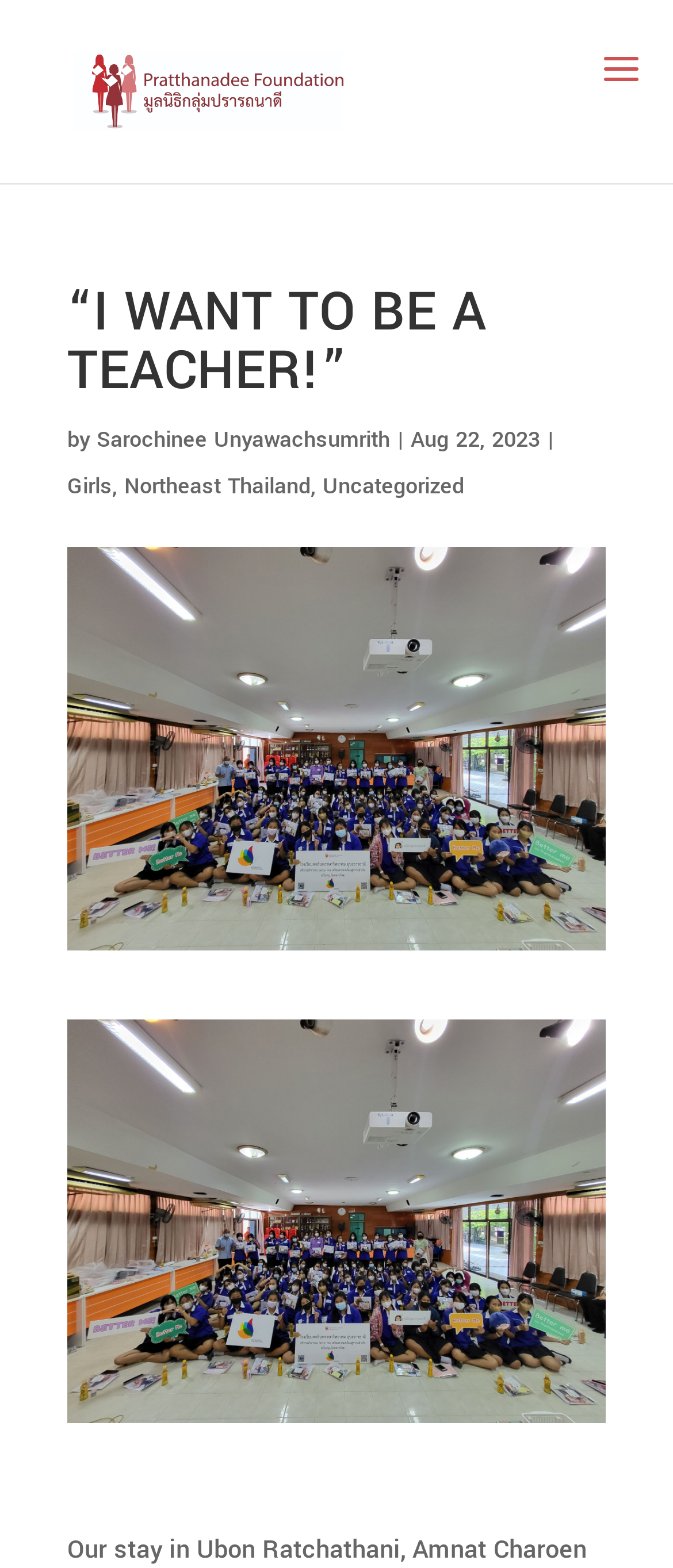Give a succinct answer to this question in a single word or phrase: 
What are the categories of the article?

Girls, Northeast Thailand, Uncategorized